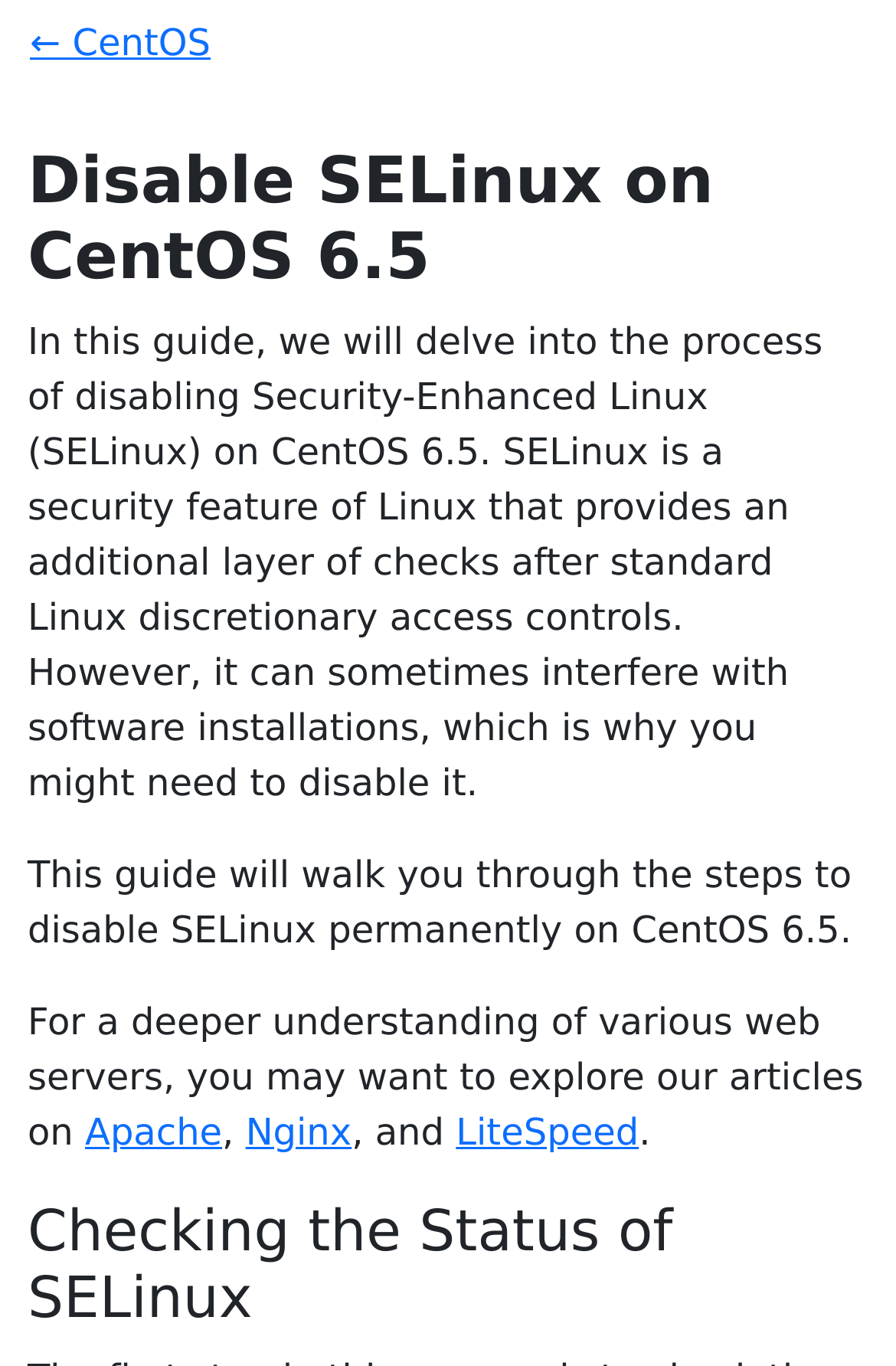Extract the bounding box coordinates for the UI element described by the text: "Apache". The coordinates should be in the form of [left, top, right, bottom] with values between 0 and 1.

[0.095, 0.812, 0.248, 0.844]